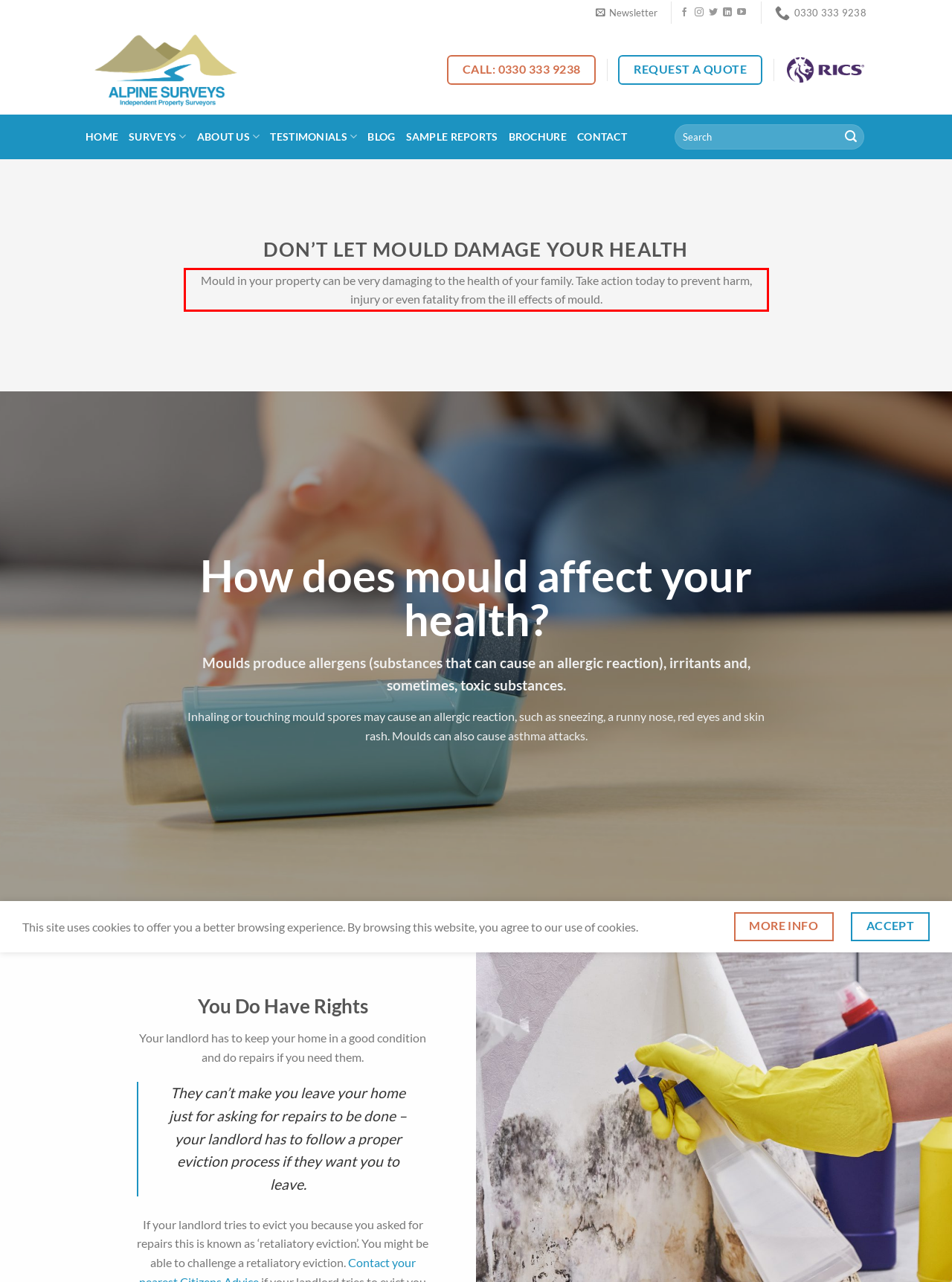Given a webpage screenshot with a red bounding box, perform OCR to read and deliver the text enclosed by the red bounding box.

Mould in your property can be very damaging to the health of your family. Take action today to prevent harm, injury or even fatality from the ill effects of mould.